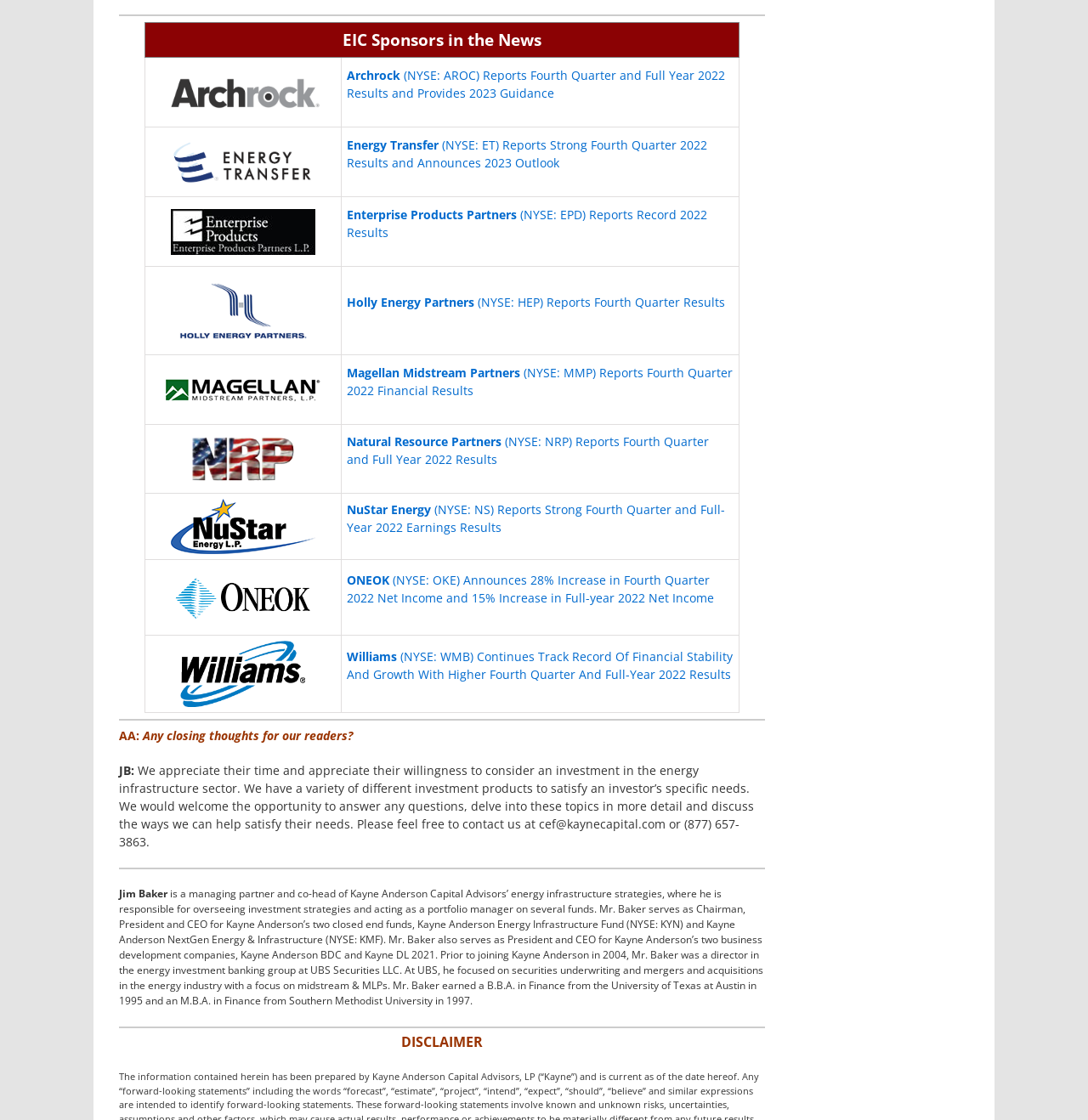Answer the question in one word or a short phrase:
What is the title of the table?

EIC Sponsors in the News